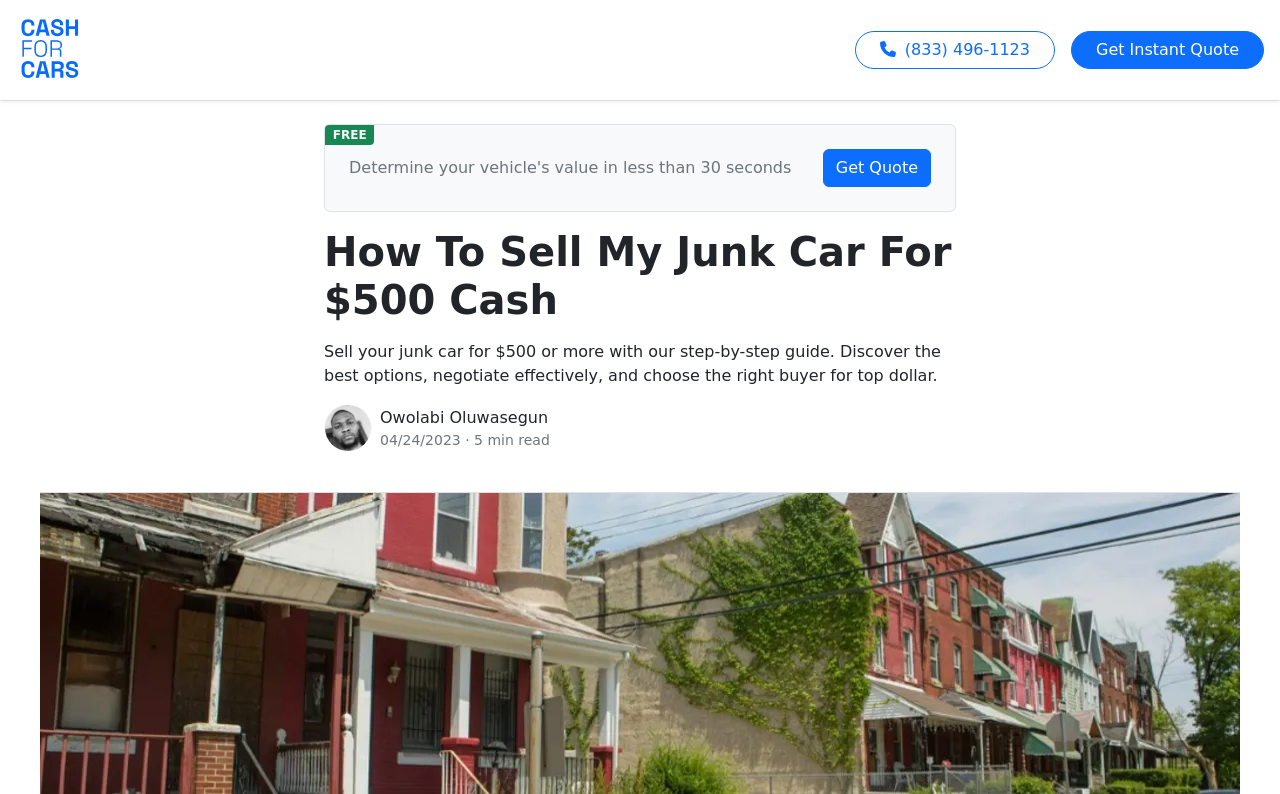Answer the question below using just one word or a short phrase: 
What is the date when the article was published?

04/24/2023